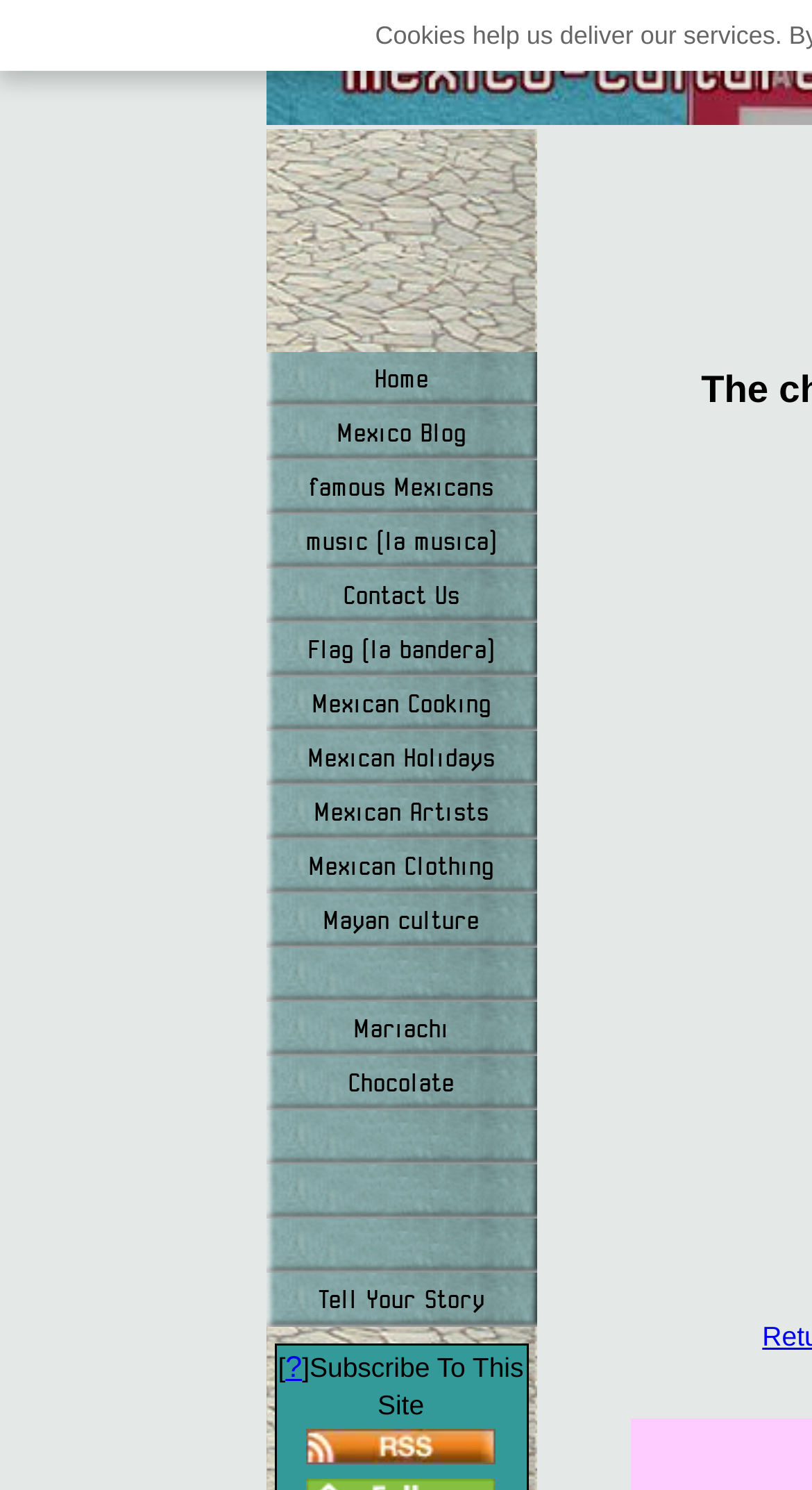Could you specify the bounding box coordinates for the clickable section to complete the following instruction: "Subscribe to this site"?

[0.372, 0.908, 0.645, 0.953]